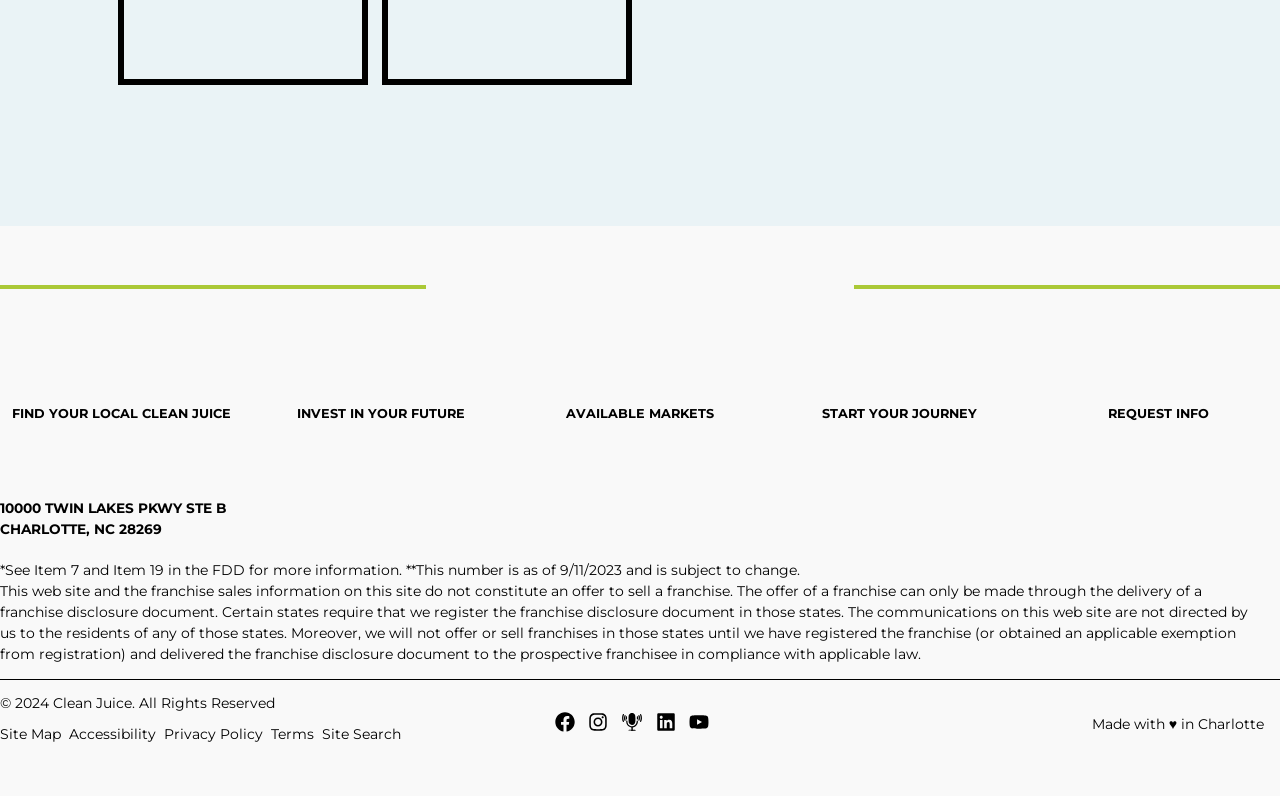Please find the bounding box coordinates of the section that needs to be clicked to achieve this instruction: "Click on the 'Facebook' link".

[0.433, 0.894, 0.449, 0.926]